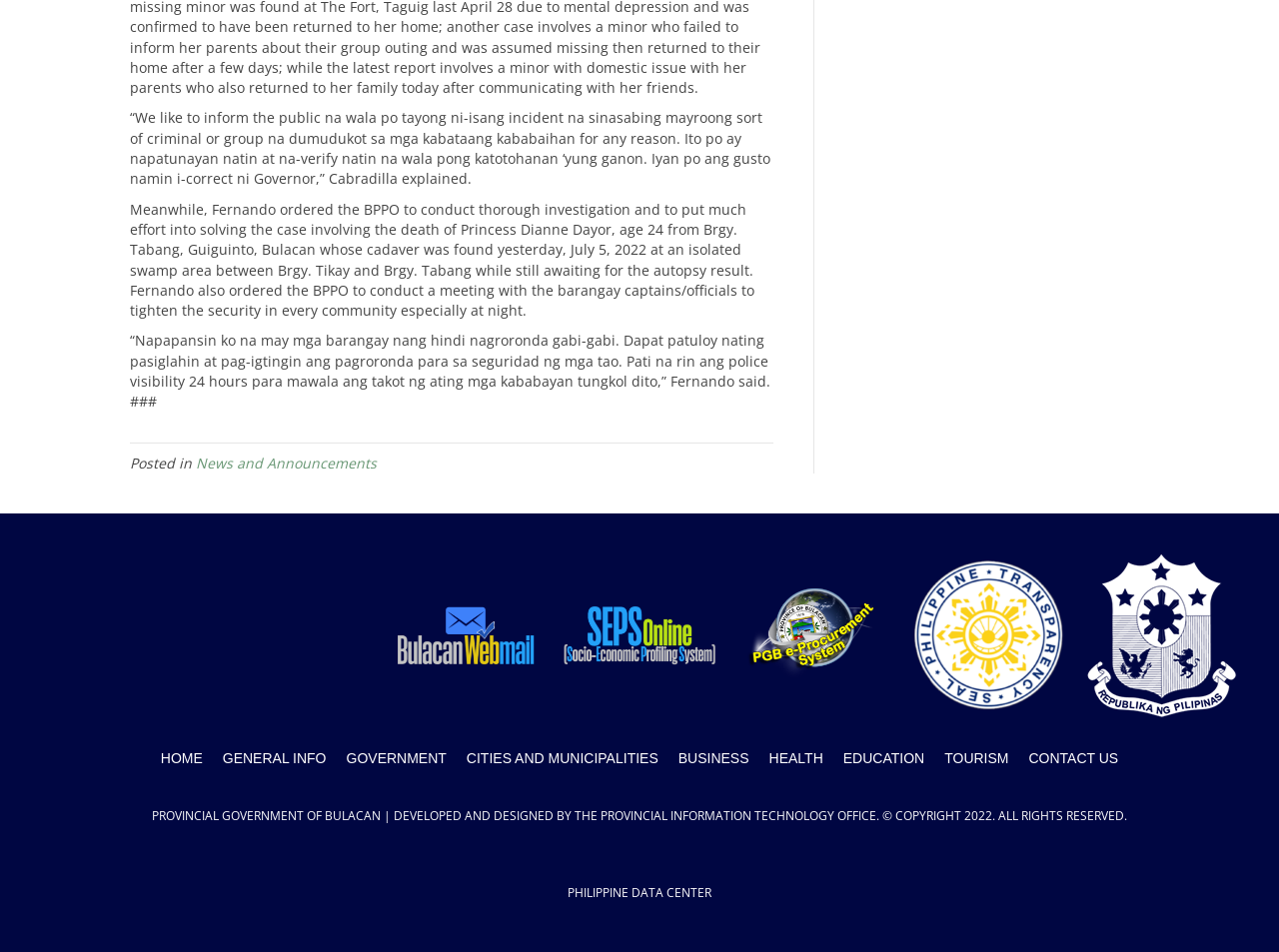What is the name of the government office that developed and designed the webpage?
Examine the image and provide an in-depth answer to the question.

The name of the government office can be found by reading the heading element [445] which mentions that the webpage was developed and designed by the Provincial Information Technology Office.